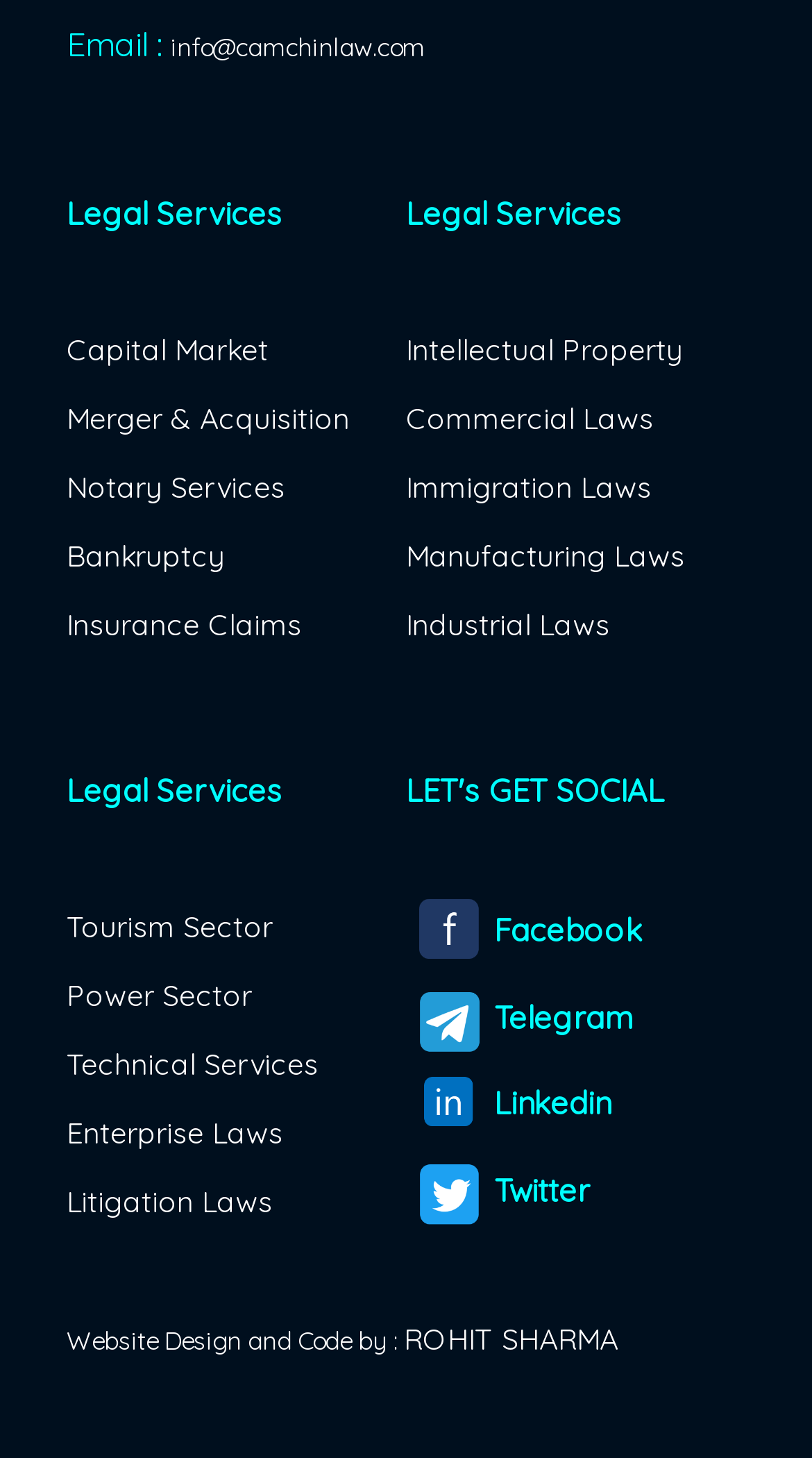Find the bounding box coordinates of the clickable area that will achieve the following instruction: "Check out Litigation Laws".

[0.082, 0.812, 0.336, 0.837]